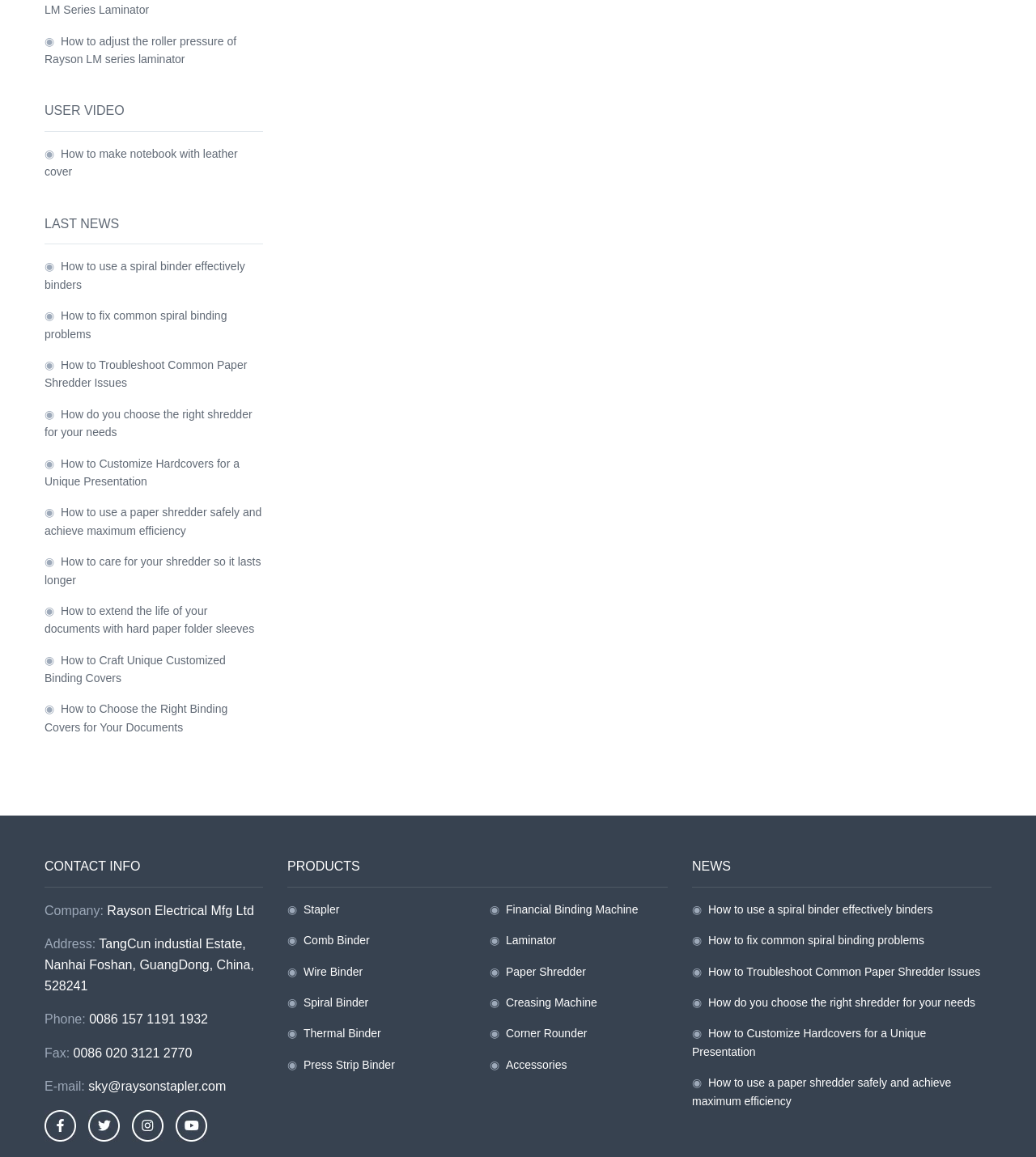Please mark the clickable region by giving the bounding box coordinates needed to complete this instruction: "Get contact information of the company".

[0.043, 0.743, 0.136, 0.755]